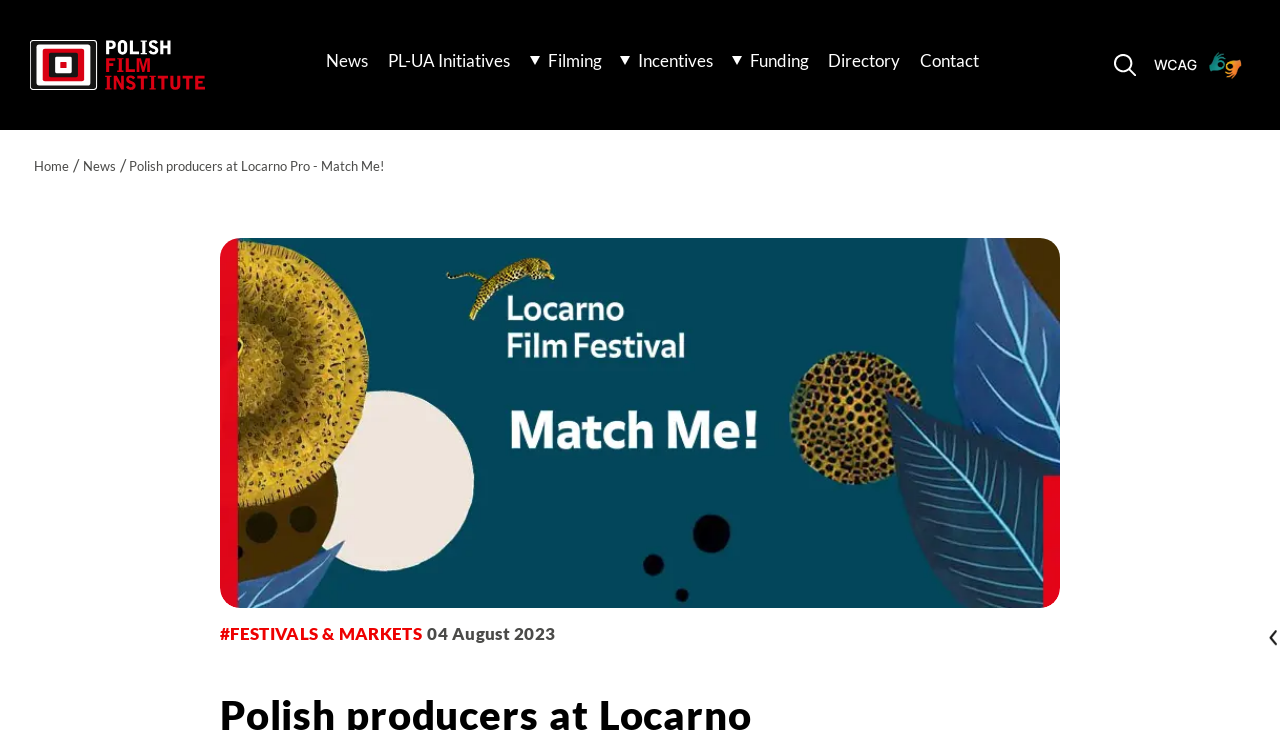Illustrate the webpage thoroughly, mentioning all important details.

The webpage appears to be the official website of the Polish Film Institute, with a prominent logo at the top left corner. Below the logo, there is a navigation menu with links to "News", "PL-UA Initiatives", and other sections. The menu is followed by a series of buttons to toggle dropdown menus for "Filming", "Incentives", and "Funding". 

To the right of the navigation menu, there are links to "Directory" and "Contact". At the top right corner, there is a search bar toggle button, accompanied by a small icon. Next to it, there is a button to access the accessibility configuration menu, also accompanied by a small icon. 

Further to the right, there is a button to show an informative video in sign language, with a corresponding icon. Below the navigation menu, there are links to "Home" and "News" again, followed by a link to "Polish producers at Locarno Pro - Match Me!", which is accompanied by a small icon at the bottom right corner. 

The main content of the webpage appears to be a news article or announcement about Polish producers at Locarno Pro - Match Me!, with a large banner image of the Locarno Film Festival. Above the banner, there is a small hashtag symbol and the text "FESTIVALS & MARKETS".